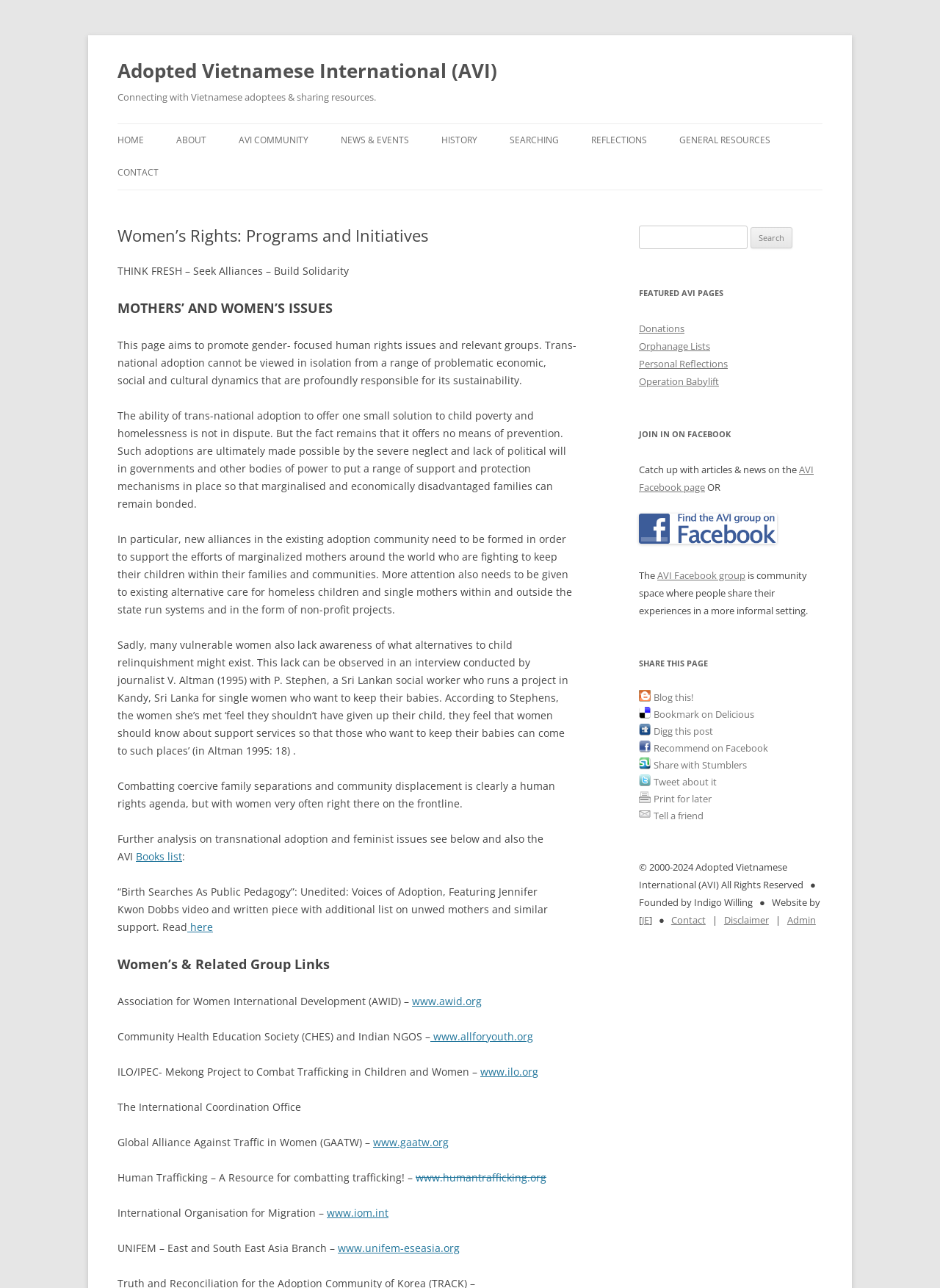What is the name of the organization?
Utilize the image to construct a detailed and well-explained answer.

The name of the organization can be found in the heading element at the top of the webpage, which reads 'Adopted Vietnamese International (AVI)'.